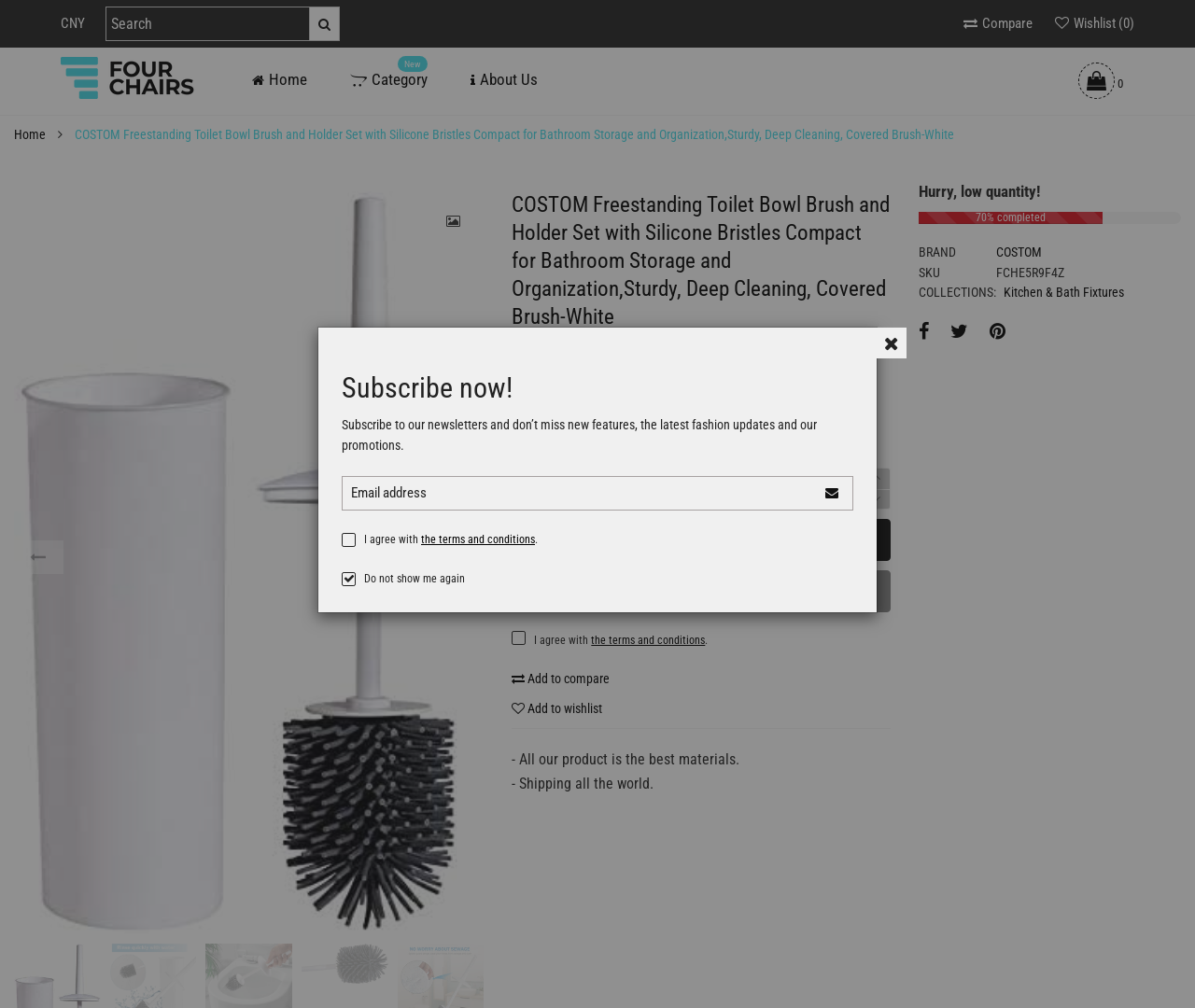Could you highlight the region that needs to be clicked to execute the instruction: "Get Recruitment information"?

None